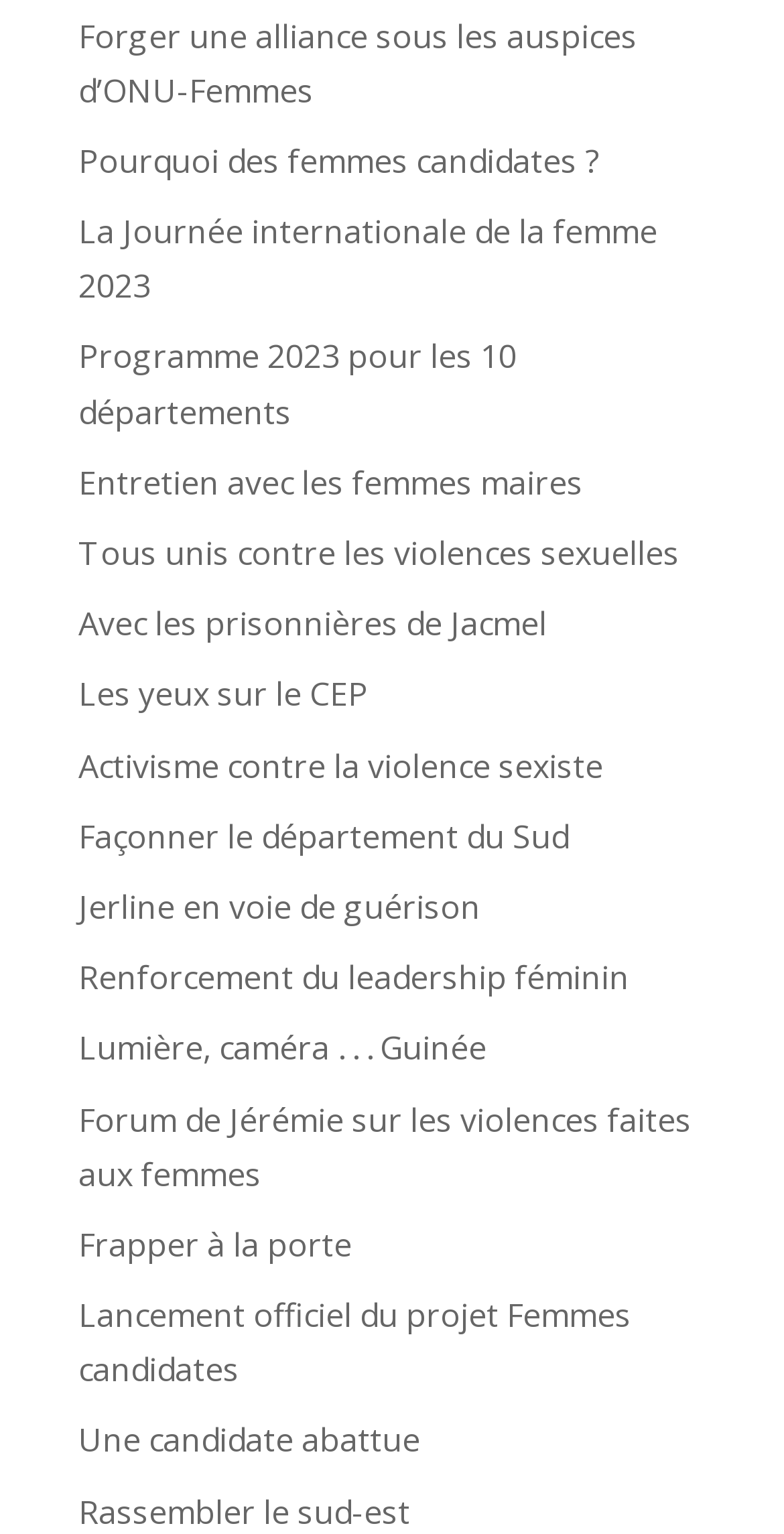Please determine the bounding box coordinates of the clickable area required to carry out the following instruction: "Watch the interview with women mayors". The coordinates must be four float numbers between 0 and 1, represented as [left, top, right, bottom].

[0.1, 0.3, 0.744, 0.329]